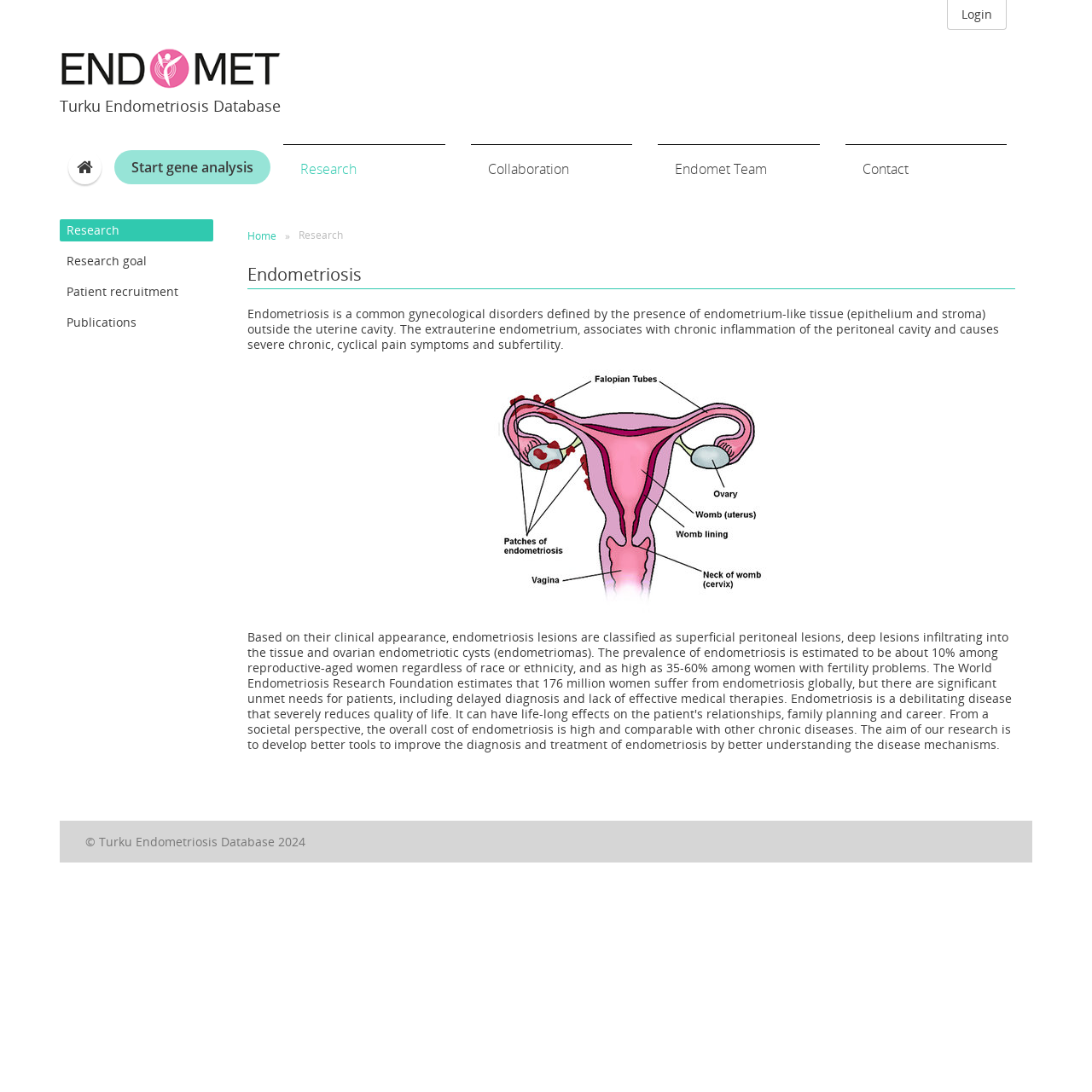Generate the text content of the main headline of the webpage.

Turku Endometriosis Database